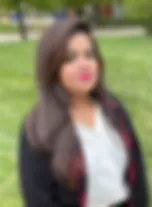Write a descriptive caption for the image, covering all notable aspects.

The image features a woman with long hair, standing outdoors against a backdrop of greenery. She is dressed in a black cardigan over a white top, and her makeup includes a bold lip color, giving her a confident and vibrant appearance. The blurred focus adds an artistic touch, emphasizing the natural setting. This image is associated with a description of Fatima Zadeh, who completed her Master’s degree at Azad University in Iran, specializing in applied chemistry. She has been actively involved in research within a laboratory context since June 2022, focusing on the fabrication of electronic devices and improving manufacturing processes to enhance device performance.